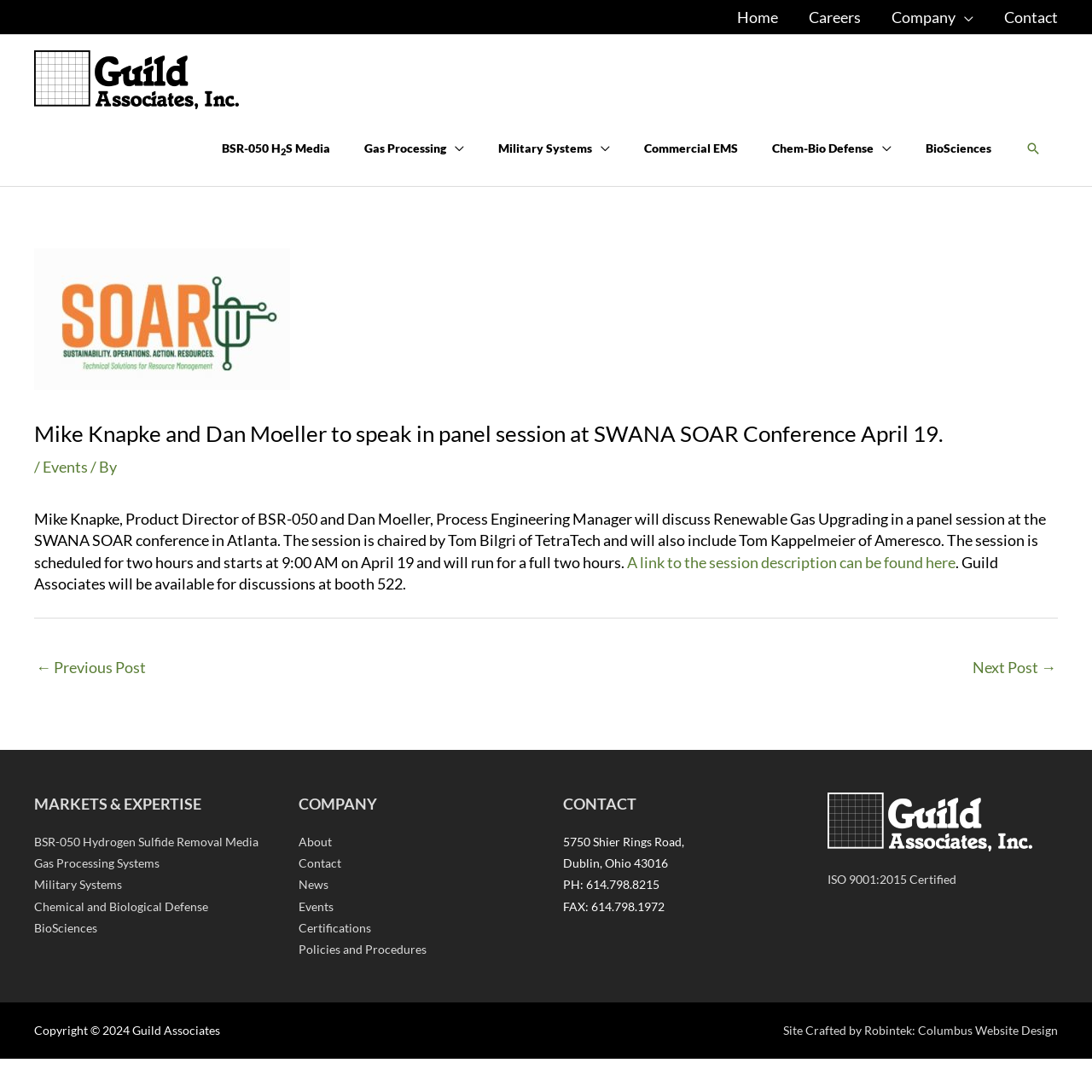Elaborate on the information and visuals displayed on the webpage.

This webpage appears to be a news article or blog post from Guild Associates, a company that provides various services and products related to gas processing, military systems, and biotechnology. 

At the top of the page, there is a navigation menu with links to "Home", "Careers", "Company", and "Contact". Below this menu, there is a logo of Guild Associates, which is an image with the company name. 

The main content of the page is an article about Mike Knapke and Dan Moeller, who will be speaking at the SWANA SOAR Conference on April 19. The article provides a brief description of the event and mentions that Guild Associates will be available for discussions at booth 522. 

On the left side of the page, there is a sidebar with links to various sections of the website, including "BSR-050 H2S Media", "Gas Processing", "Military Systems", and "BioSciences". There is also a search icon link at the bottom of the sidebar. 

At the bottom of the page, there are three columns of links and information. The first column is headed "MARKETS & EXPERTISE" and lists various services and products offered by Guild Associates. The second column is headed "COMPANY" and lists links to pages about the company, including "About", "Contact", and "News". The third column is headed "CONTACT" and provides the company's address, phone number, and fax number. 

There is also a logo of Guild Associates at the bottom of the page, along with a link to the company's website and a copyright notice.